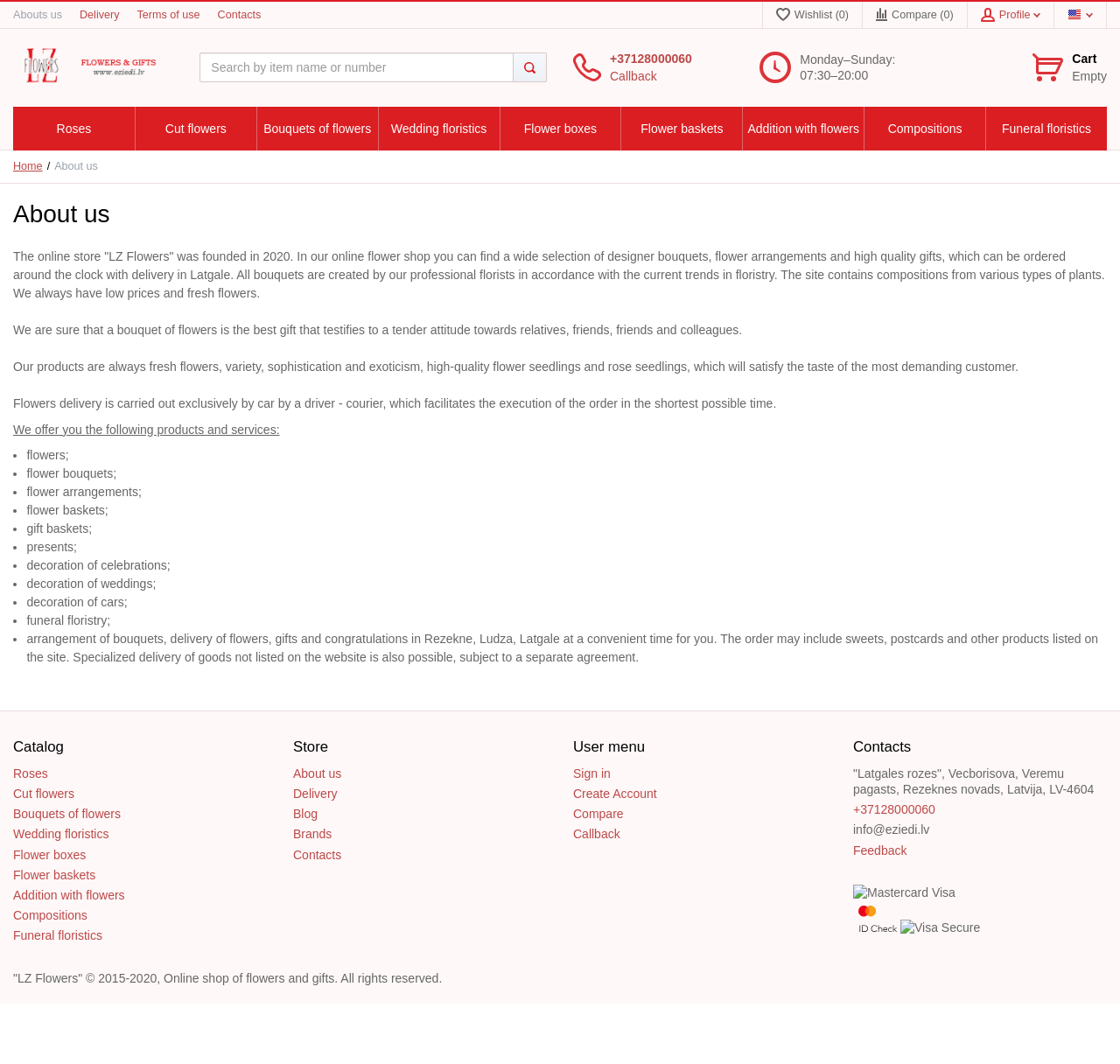Please provide the bounding box coordinates for the element that needs to be clicked to perform the following instruction: "Contact the store". The coordinates should be given as four float numbers between 0 and 1, i.e., [left, top, right, bottom].

[0.194, 0.008, 0.233, 0.02]